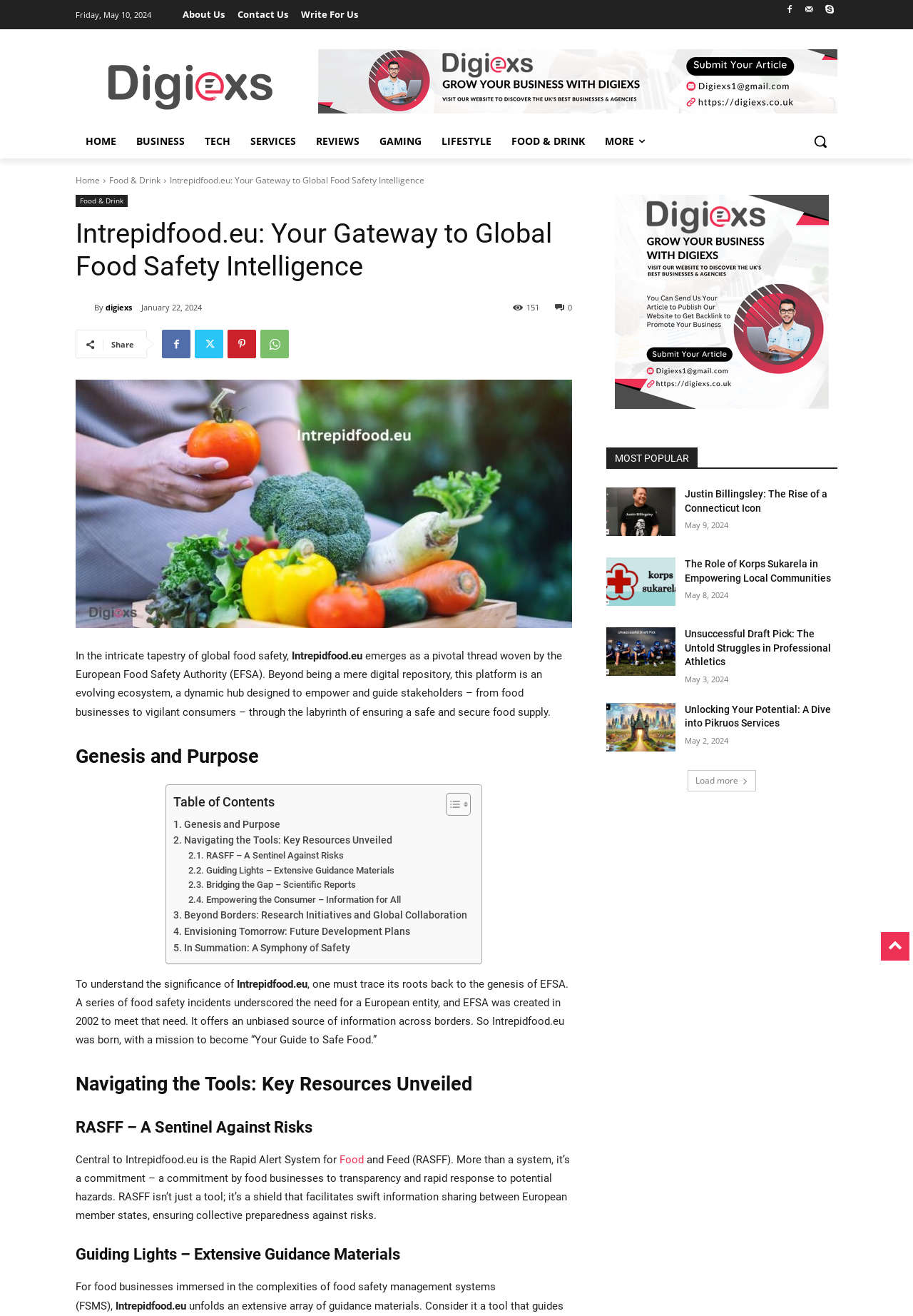Give a concise answer using one word or a phrase to the following question:
What is the name of the image displayed on the webpage with the description 'Assorted food items creatively arranged, emphasizing the importance and diversity of food safety on Intrepidfood.eu'?

Assorted food items